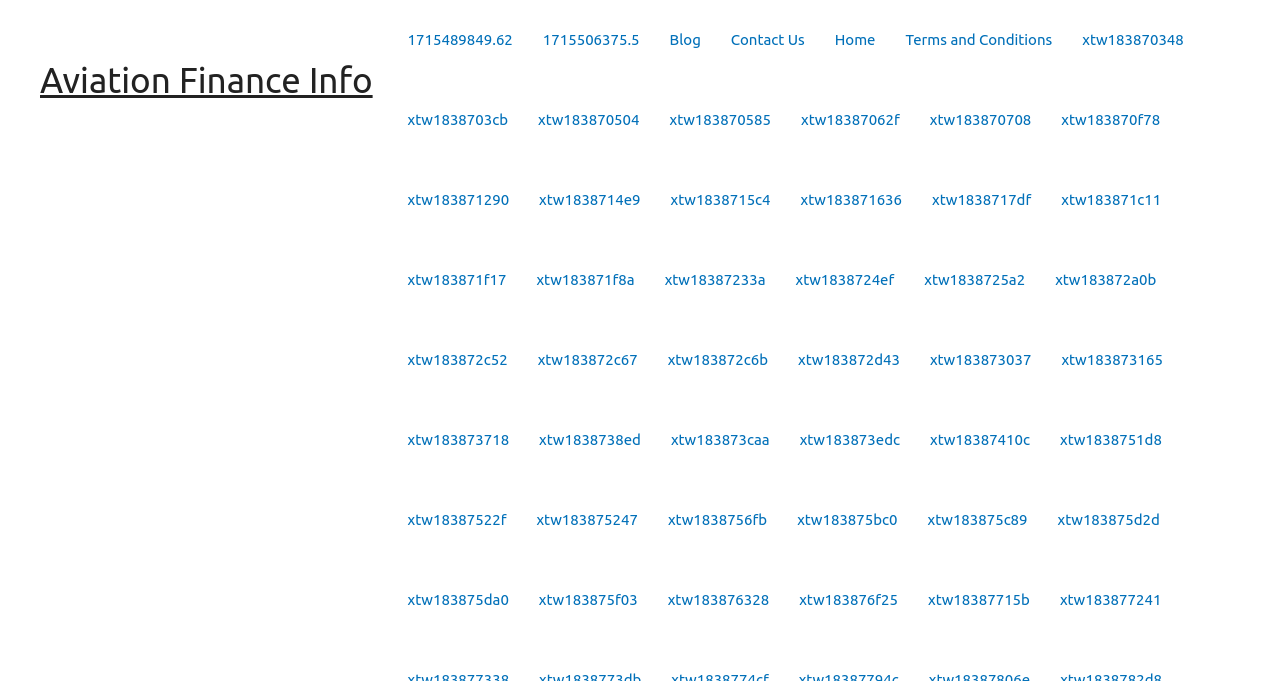Please find the bounding box coordinates of the section that needs to be clicked to achieve this instruction: "View 'Terms and Conditions'".

[0.696, 0.0, 0.834, 0.117]